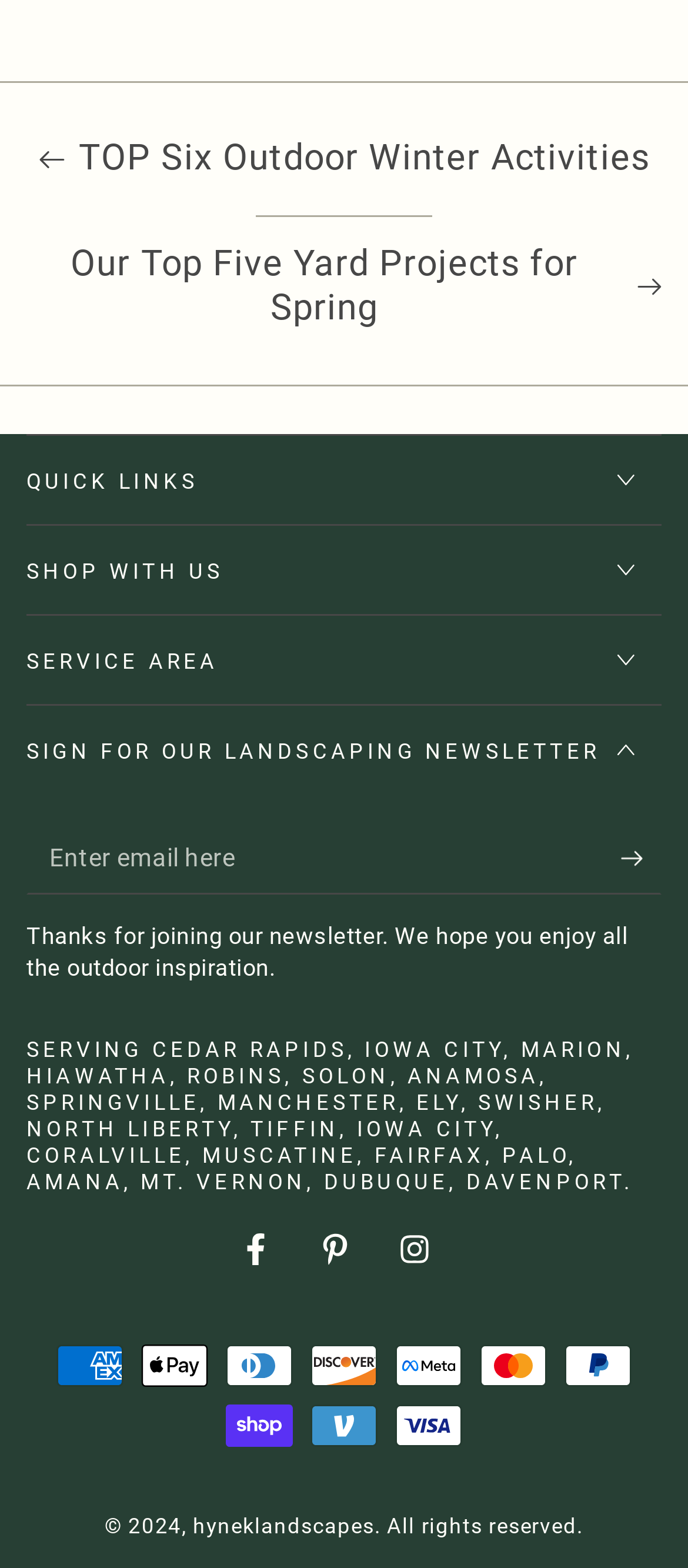How many payment methods are accepted?
Provide an in-depth and detailed answer to the question.

I counted the number of payment method images, including American Express, Apple Pay, Diners Club, Discover, Meta Pay, Mastercard, PayPal, Shop Pay, and Visa.